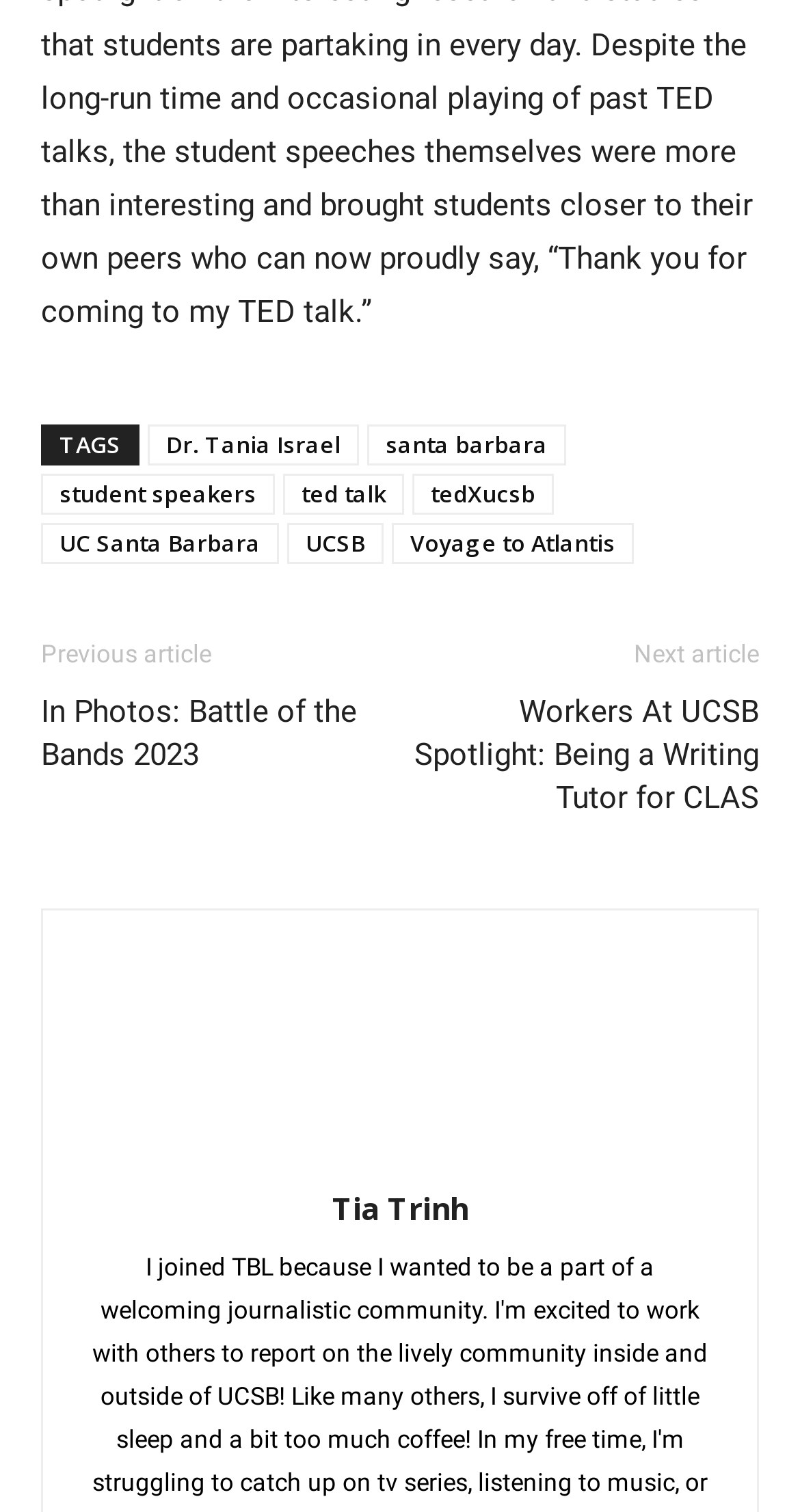Find the bounding box coordinates of the element to click in order to complete the given instruction: "Go to the previous post."

None